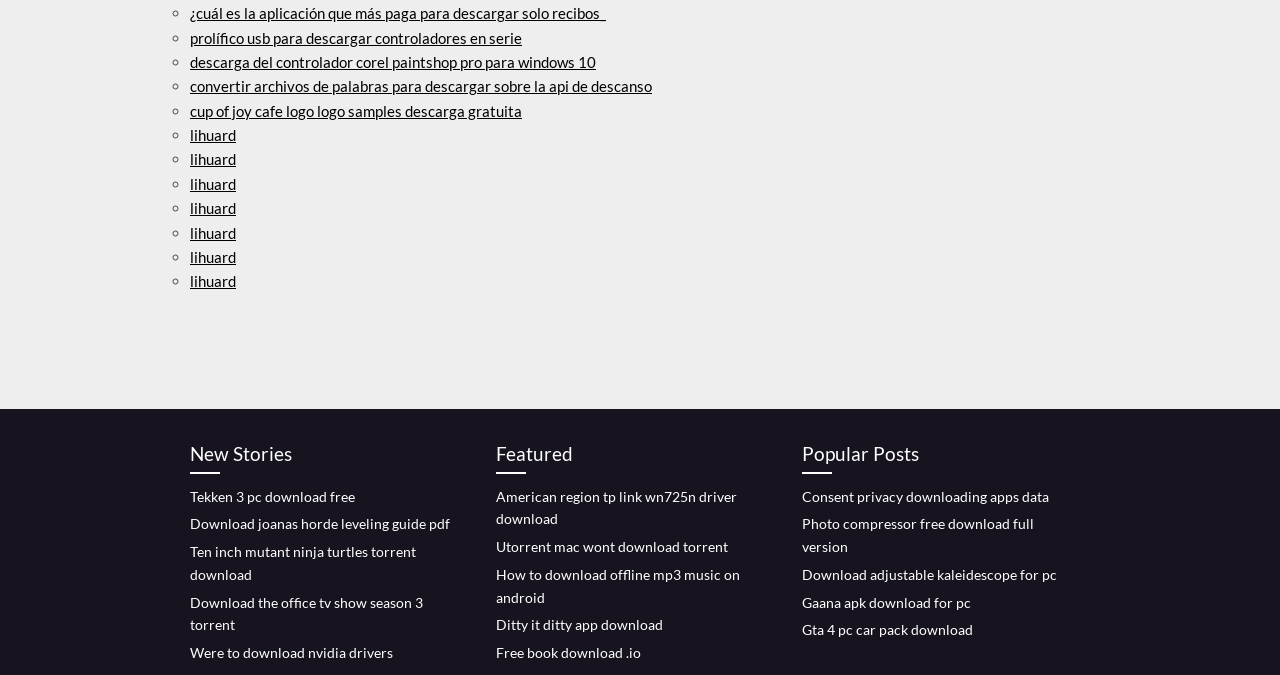Please identify the bounding box coordinates of the clickable element to fulfill the following instruction: "Click on ¿cuál es la aplicación que más paga para descargar solo recibos". The coordinates should be four float numbers between 0 and 1, i.e., [left, top, right, bottom].

[0.148, 0.006, 0.473, 0.033]